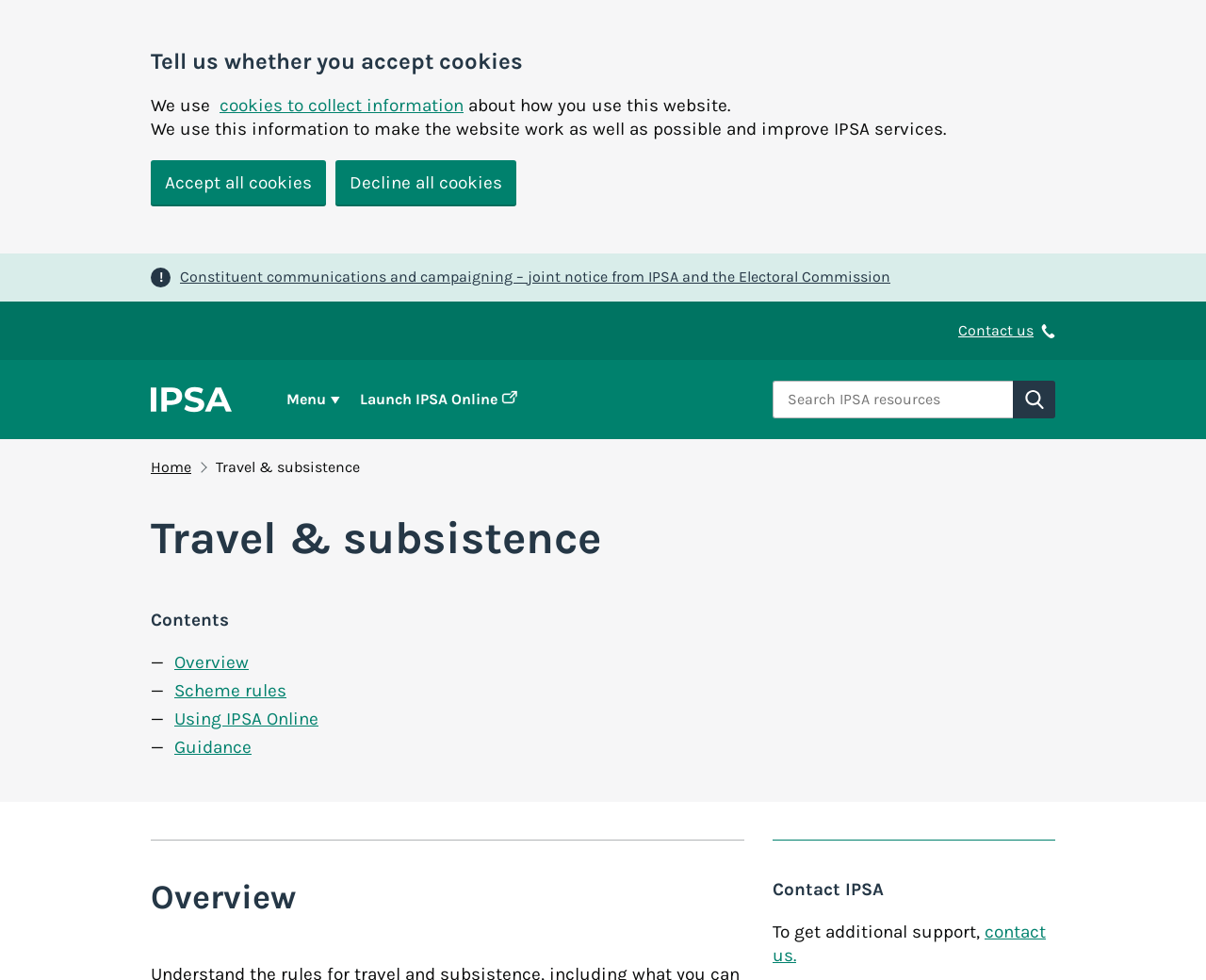Please find the bounding box coordinates for the clickable element needed to perform this instruction: "Go to IPSA homepage".

[0.125, 0.367, 0.196, 0.448]